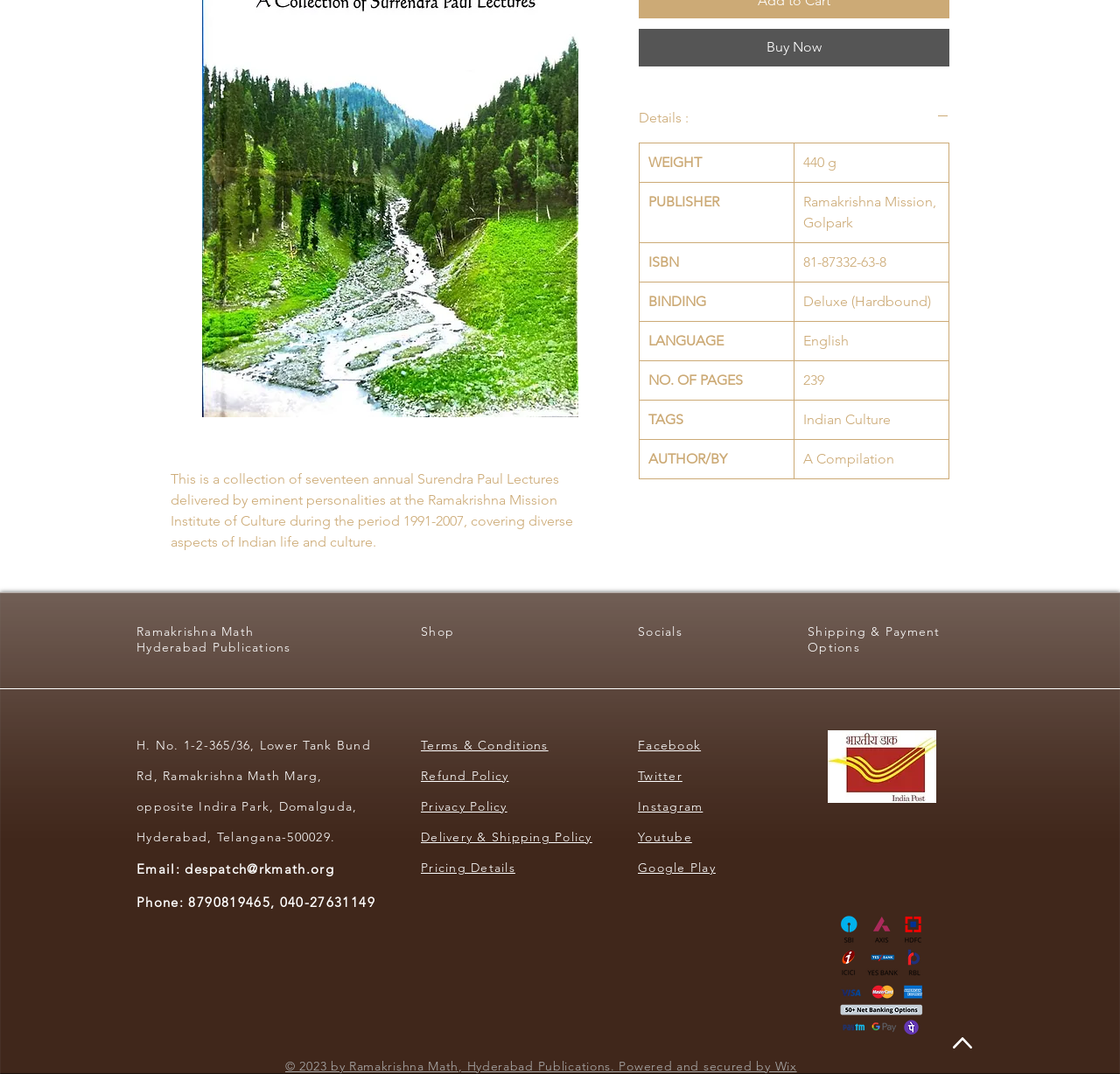Provide the bounding box coordinates for the UI element that is described by this text: "Youtube". The coordinates should be in the form of four float numbers between 0 and 1: [left, top, right, bottom].

[0.57, 0.772, 0.618, 0.787]